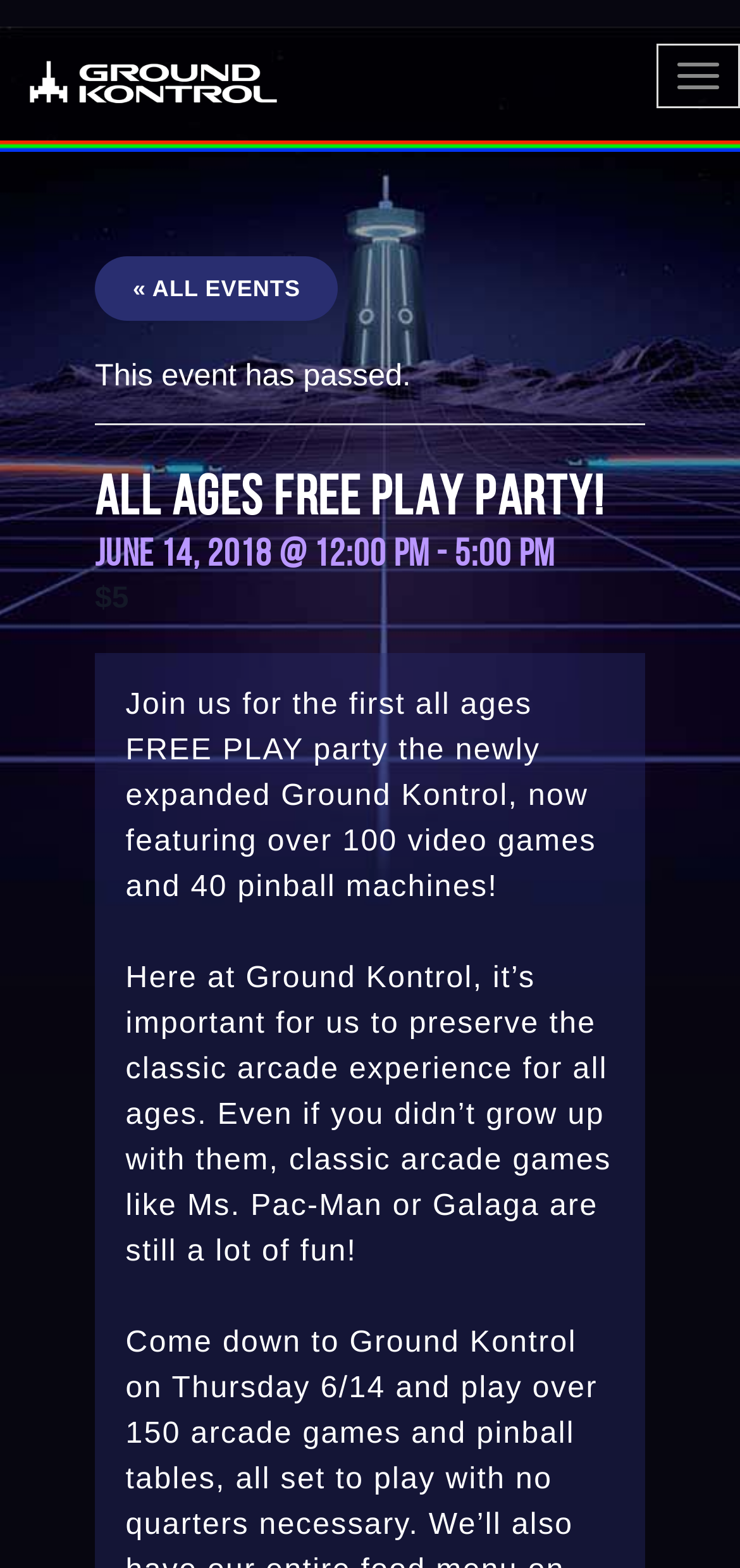From the details in the image, provide a thorough response to the question: What is the name of the arcade and bar?

I found the answer by looking at the link element with the text 'Ground Kontrol Classic Arcade and Bar' which is also the heading of the webpage.